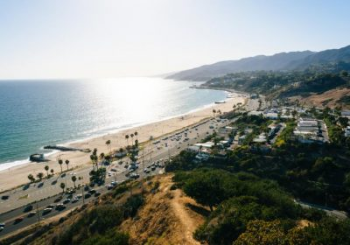What type of trees line the sandy shore?
Refer to the image and offer an in-depth and detailed answer to the question.

According to the caption, the sandy shore is lined with palm trees, inviting visitors to enjoy its warmth.